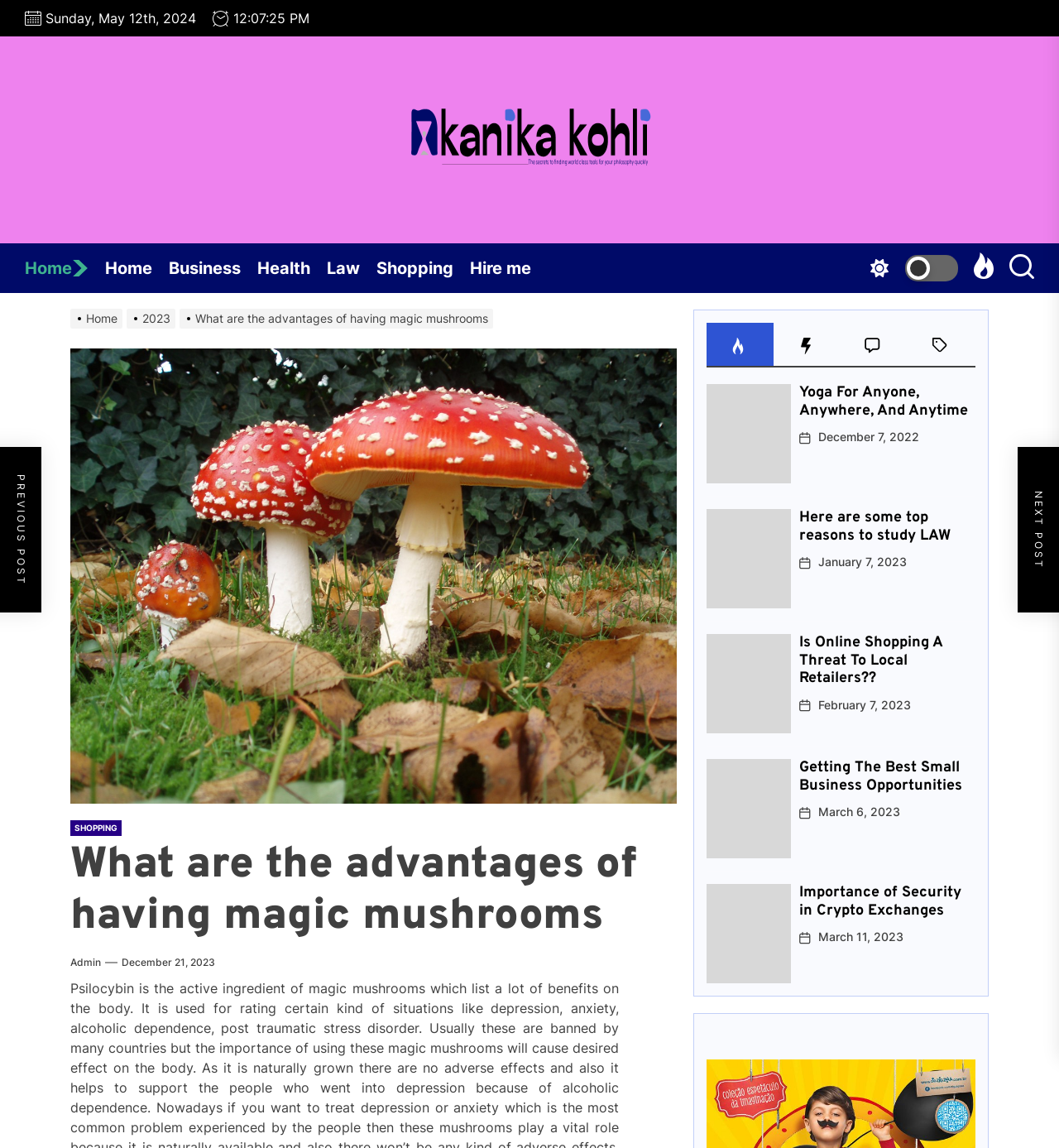Please locate the UI element described by "March 11, 2023March 14, 2023" and provide its bounding box coordinates.

[0.773, 0.808, 0.853, 0.823]